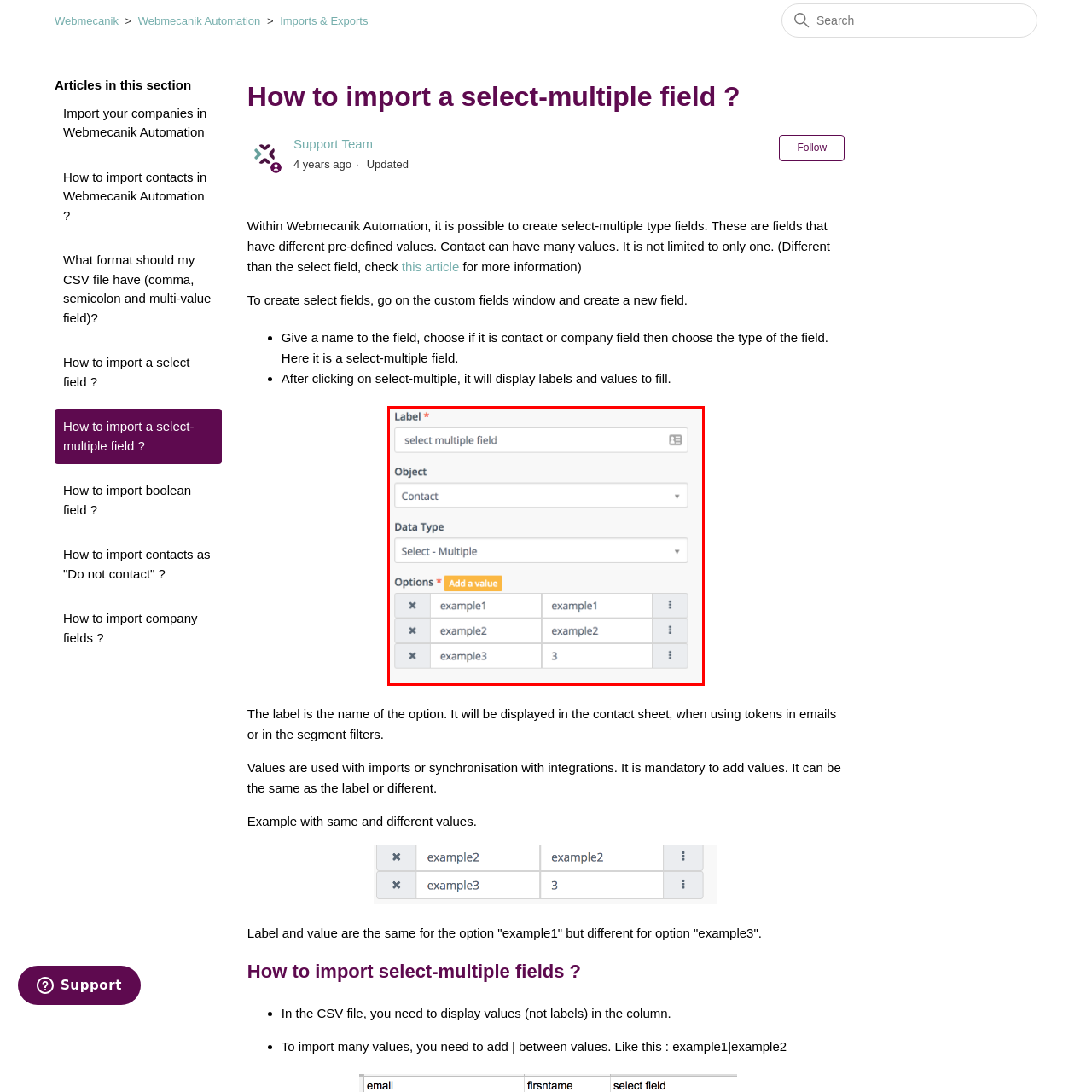How many example values are presented under the 'Options' section?
Pay attention to the segment of the image within the red bounding box and offer a detailed answer to the question.

The 'Options' section of the form displays three example values, namely 'example1', 'example2', and 'example3', each with a corresponding value that can be added to the system.